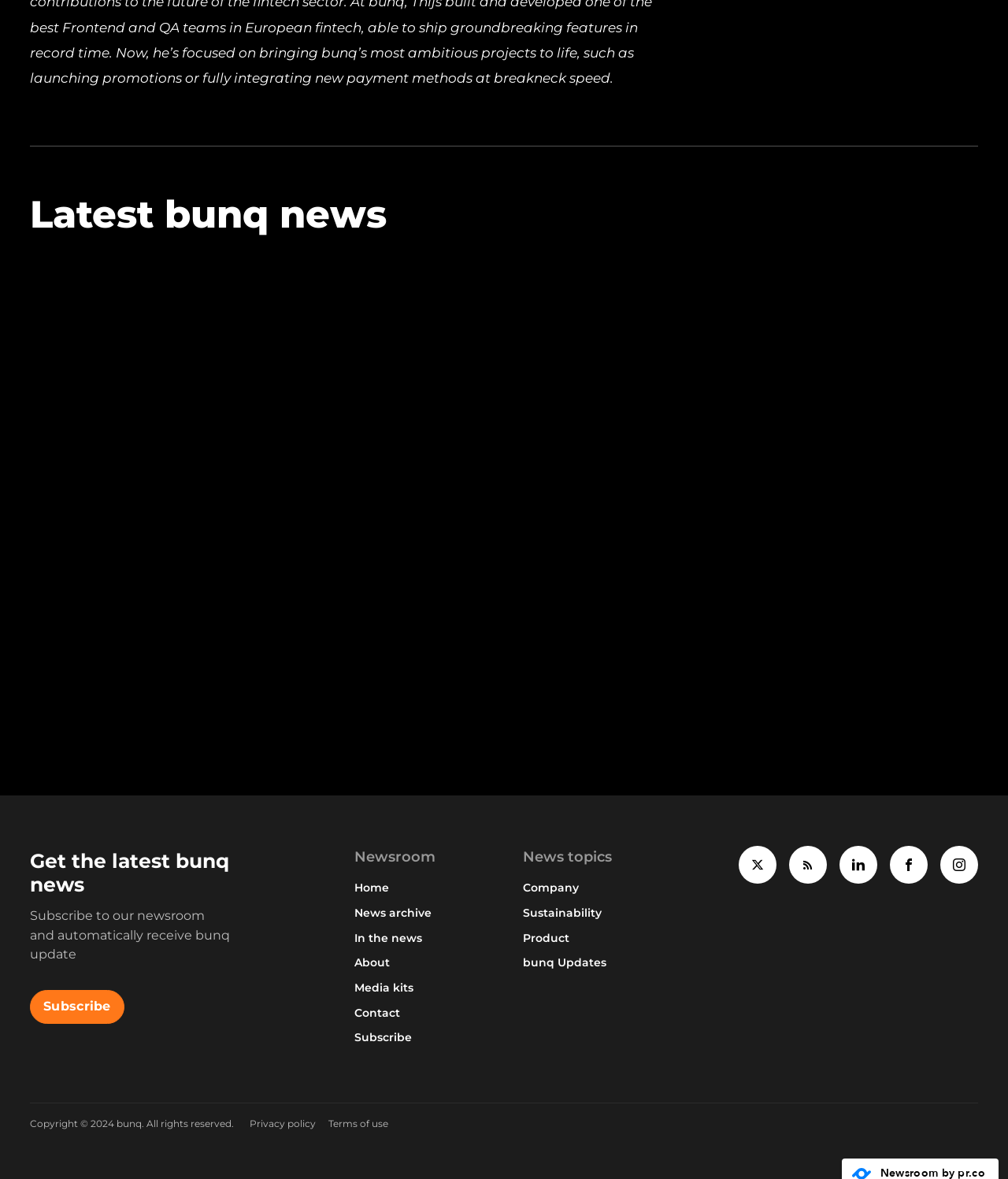Identify the bounding box coordinates of the element to click to follow this instruction: 'View the 'A Glimpse at the Columbia Climate School in the Green Mountains Program' post'. Ensure the coordinates are four float values between 0 and 1, provided as [left, top, right, bottom].

None